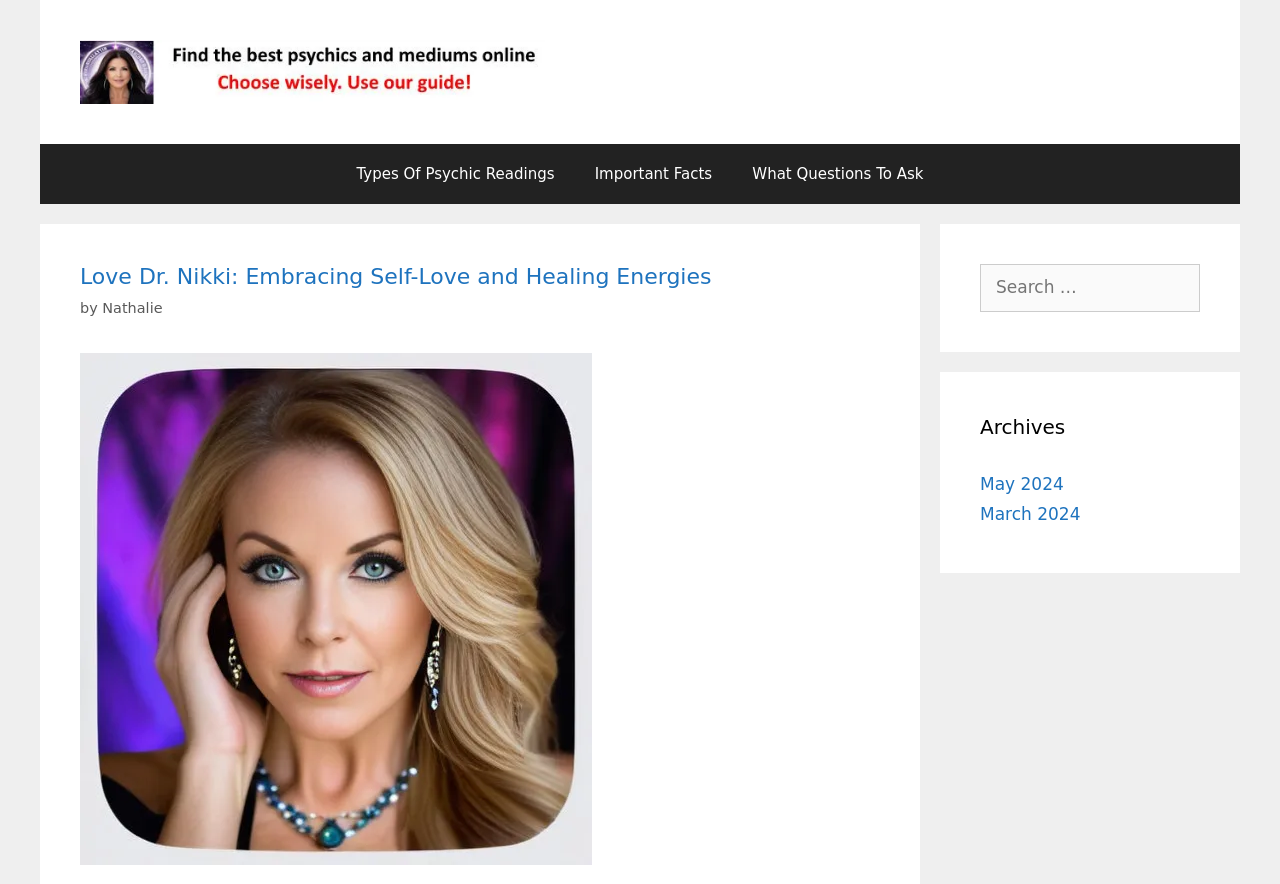Pinpoint the bounding box coordinates of the clickable area needed to execute the instruction: "Click on the 'good psychic medium' image". The coordinates should be specified as four float numbers between 0 and 1, i.e., [left, top, right, bottom].

[0.062, 0.4, 0.462, 0.979]